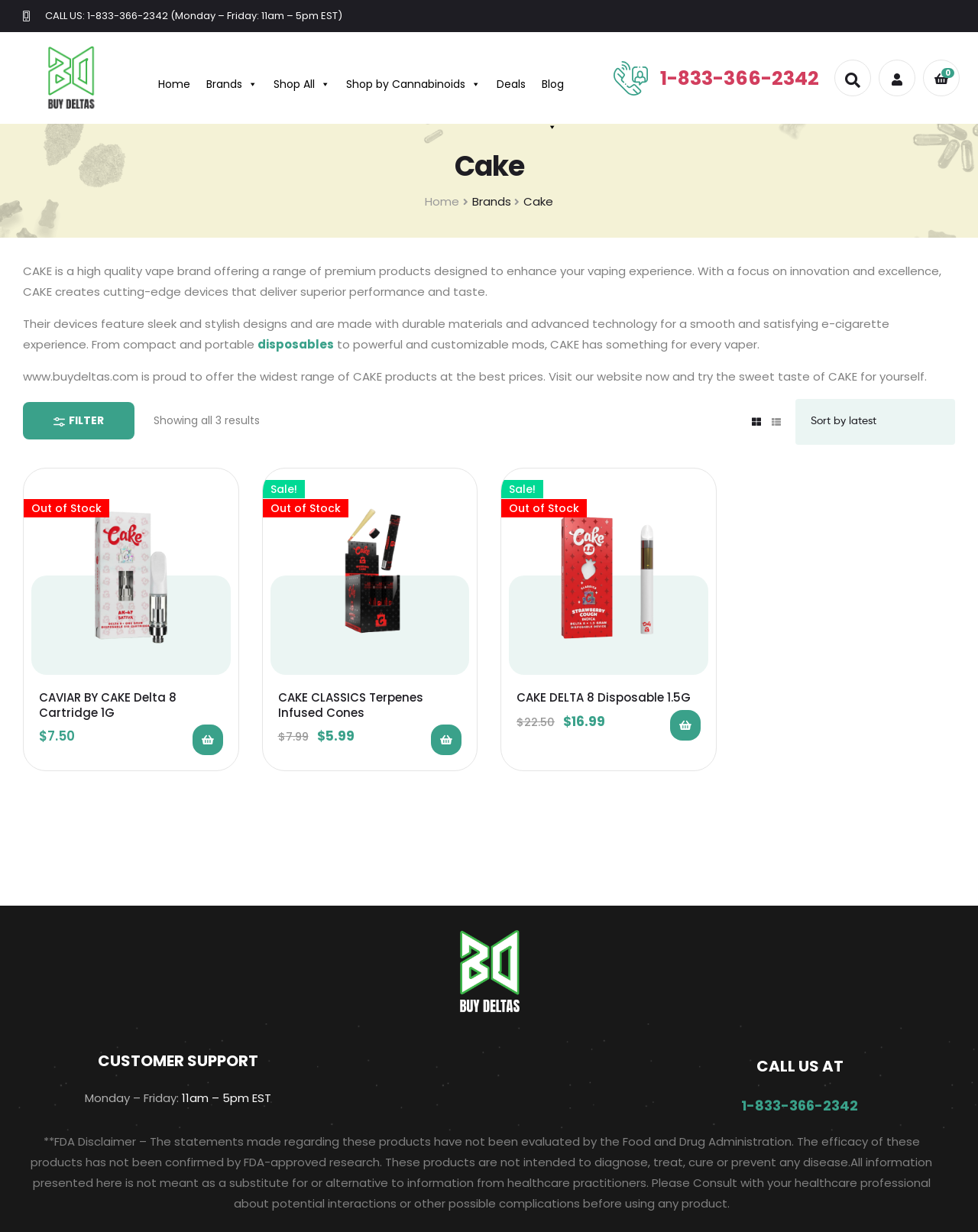Answer the question in one word or a short phrase:
What is the phone number for customer support?

1-833-366-2342